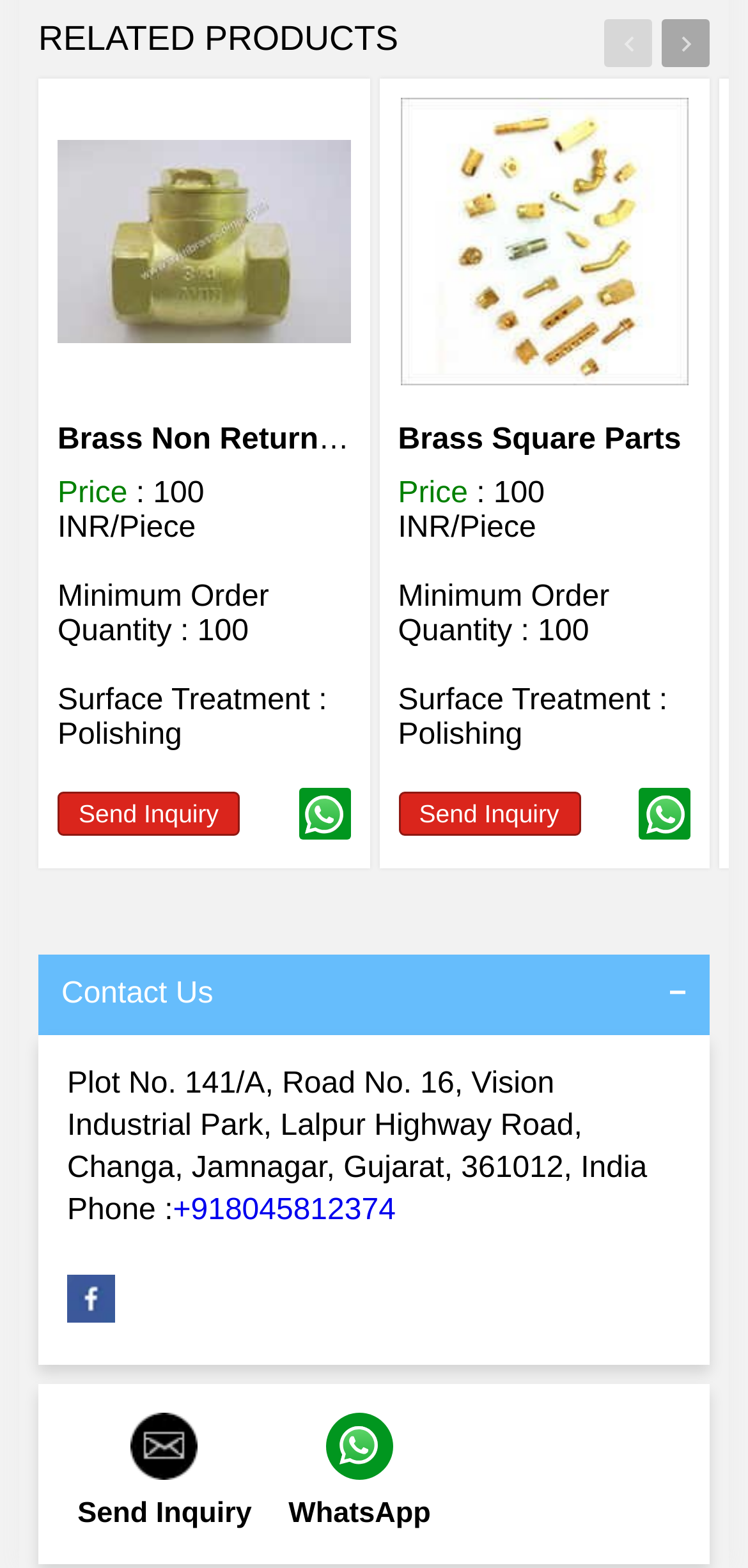Provide a single word or phrase answer to the question: 
What is the location of the seller?

Jamnagar, Gujarat, India